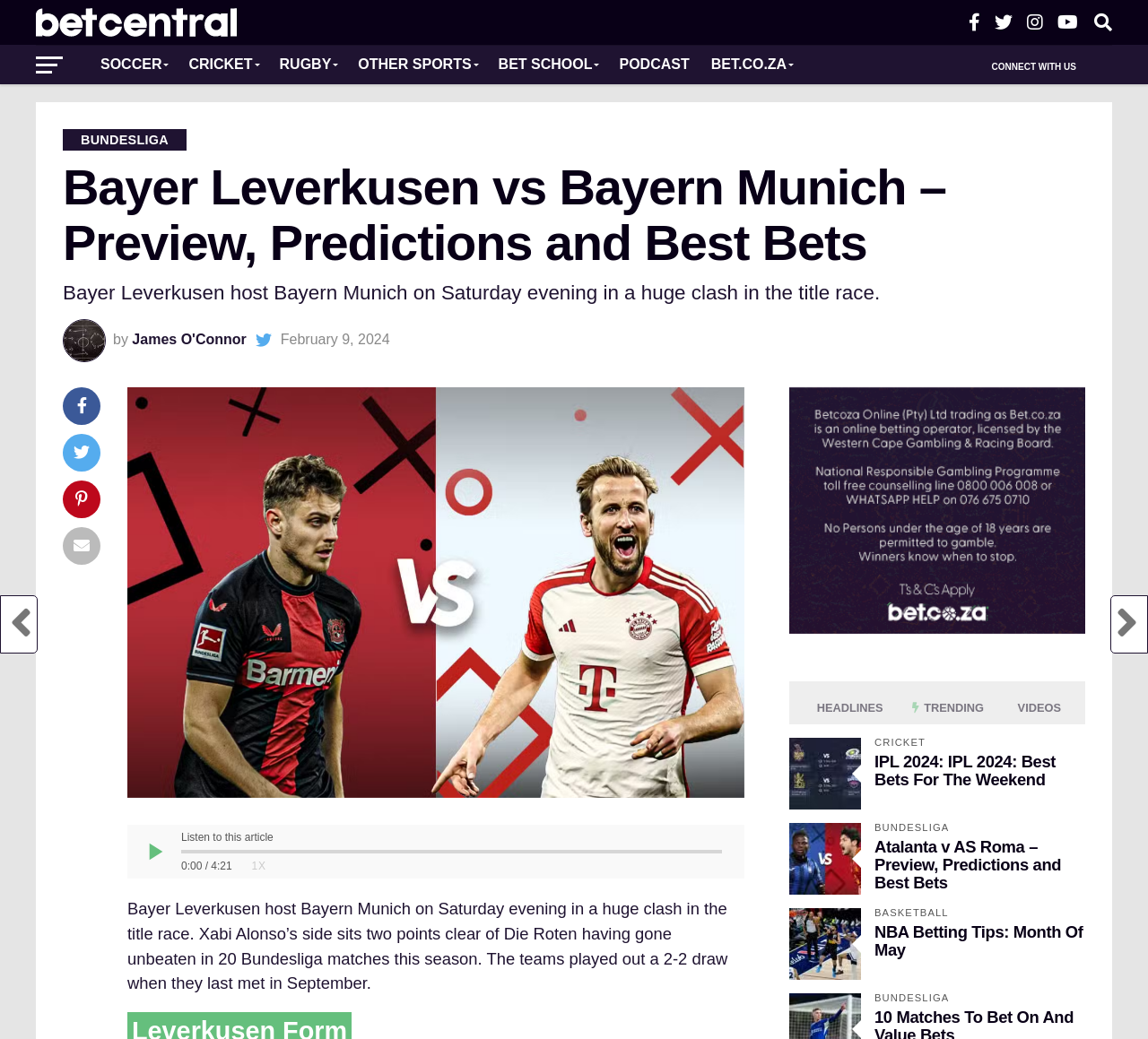Identify the bounding box coordinates necessary to click and complete the given instruction: "Click on the 'Atalanta v AS Roma – Preview, Predictions and Best Bets' link".

[0.762, 0.806, 0.924, 0.859]